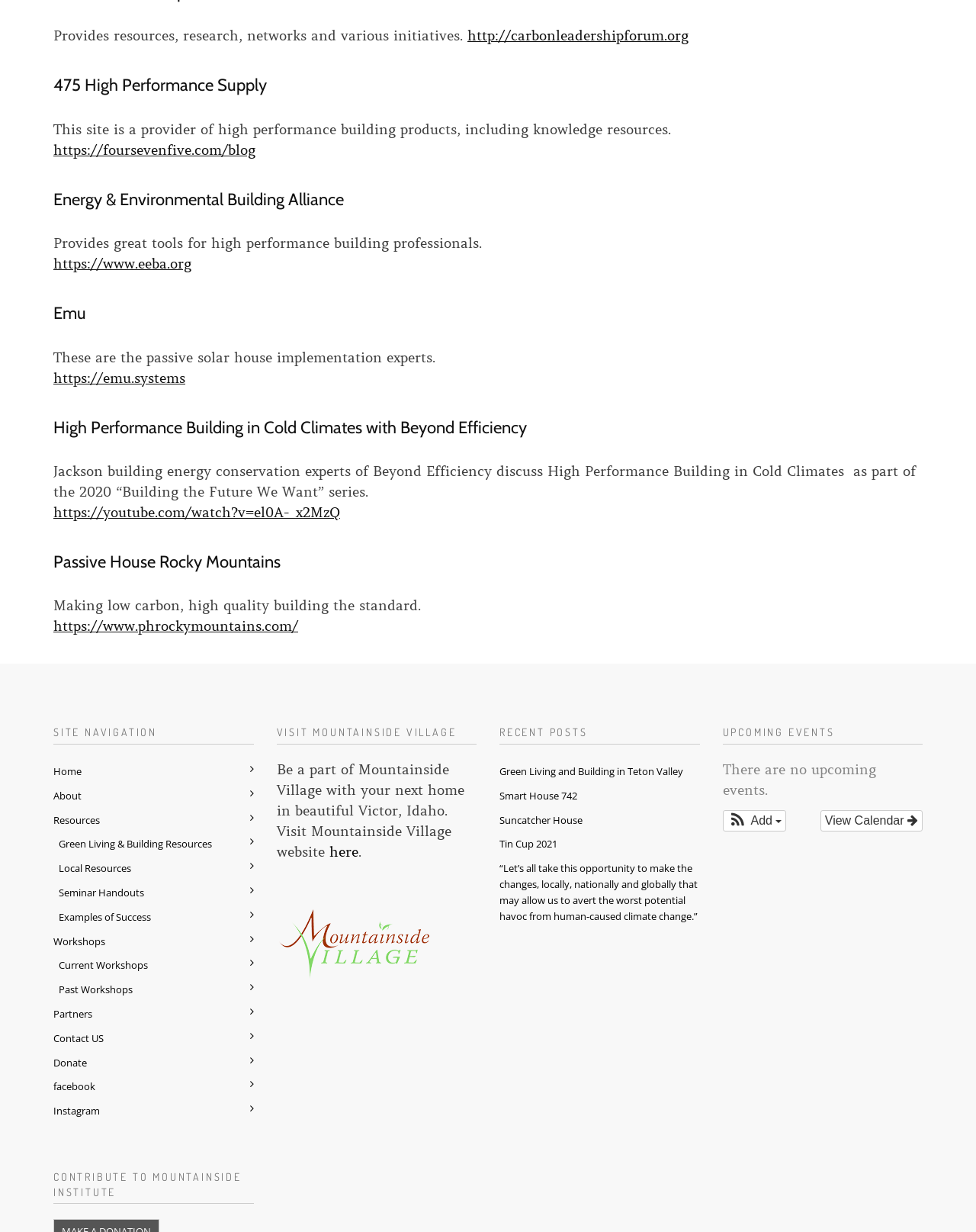How many links are there in the site navigation section?
Relying on the image, give a concise answer in one word or a brief phrase.

9